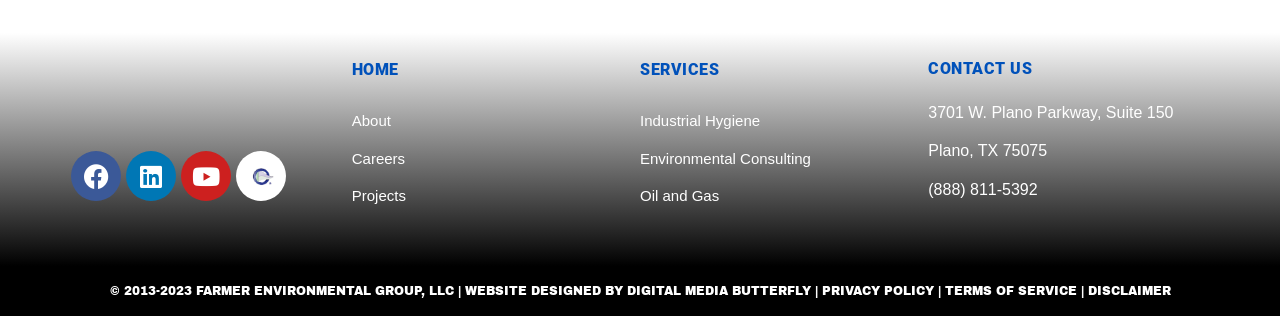Who designed the website?
Please use the visual content to give a single word or phrase answer.

DIGITAL MEDIA BUTTERFLY